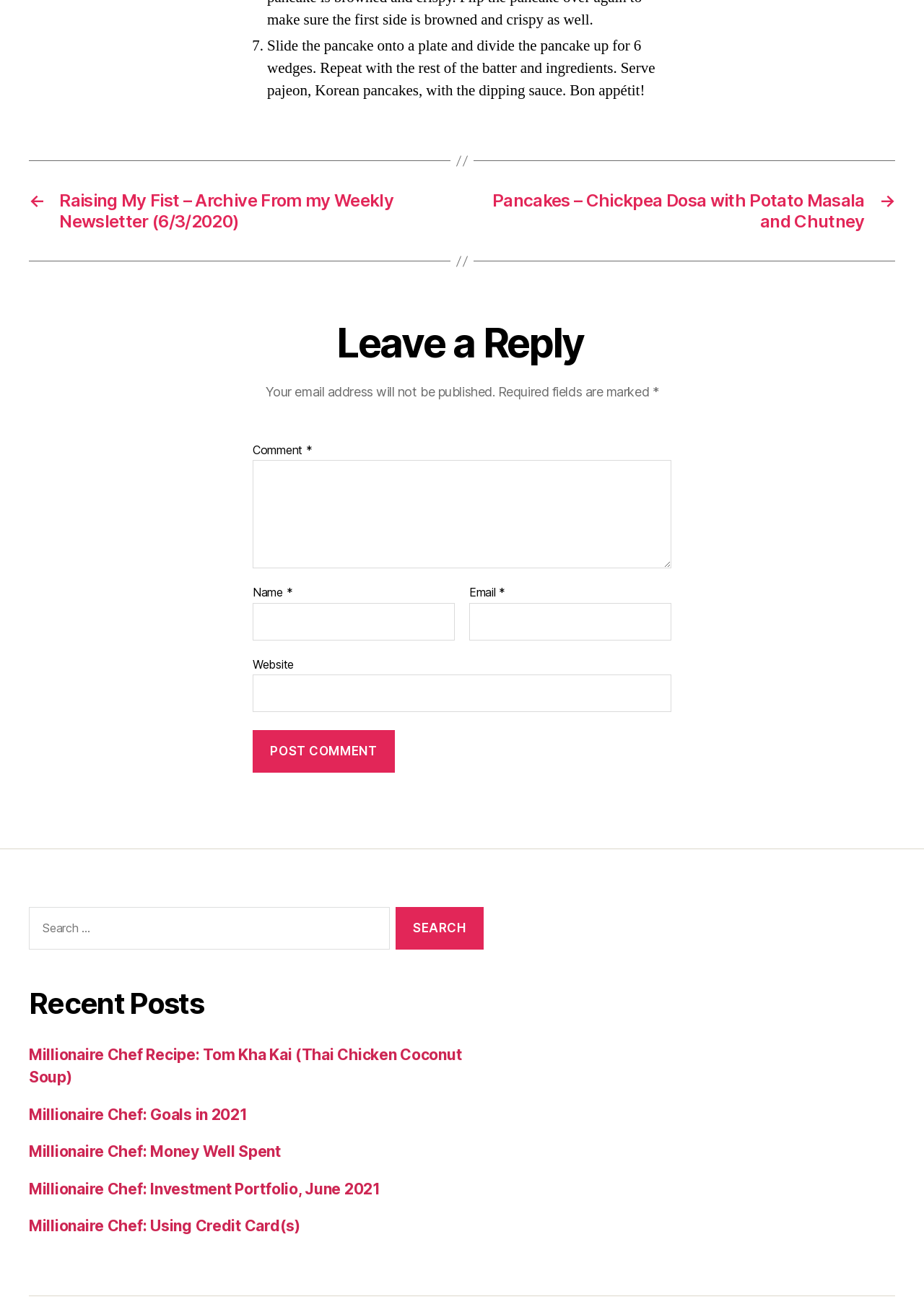What is the purpose of the search box?
Using the image provided, answer with just one word or phrase.

To search the website